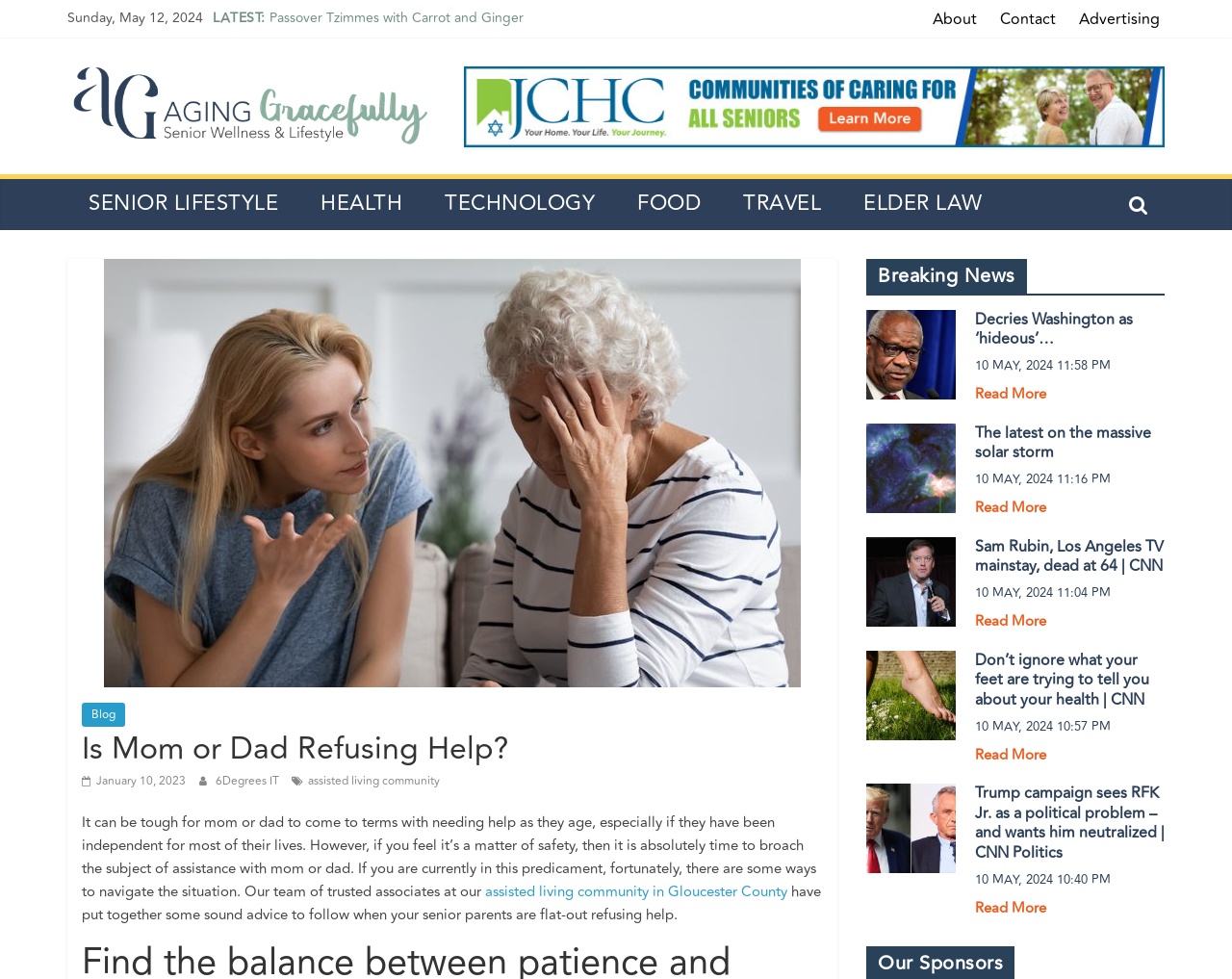Find the bounding box coordinates for the element described here: "Reply".

None